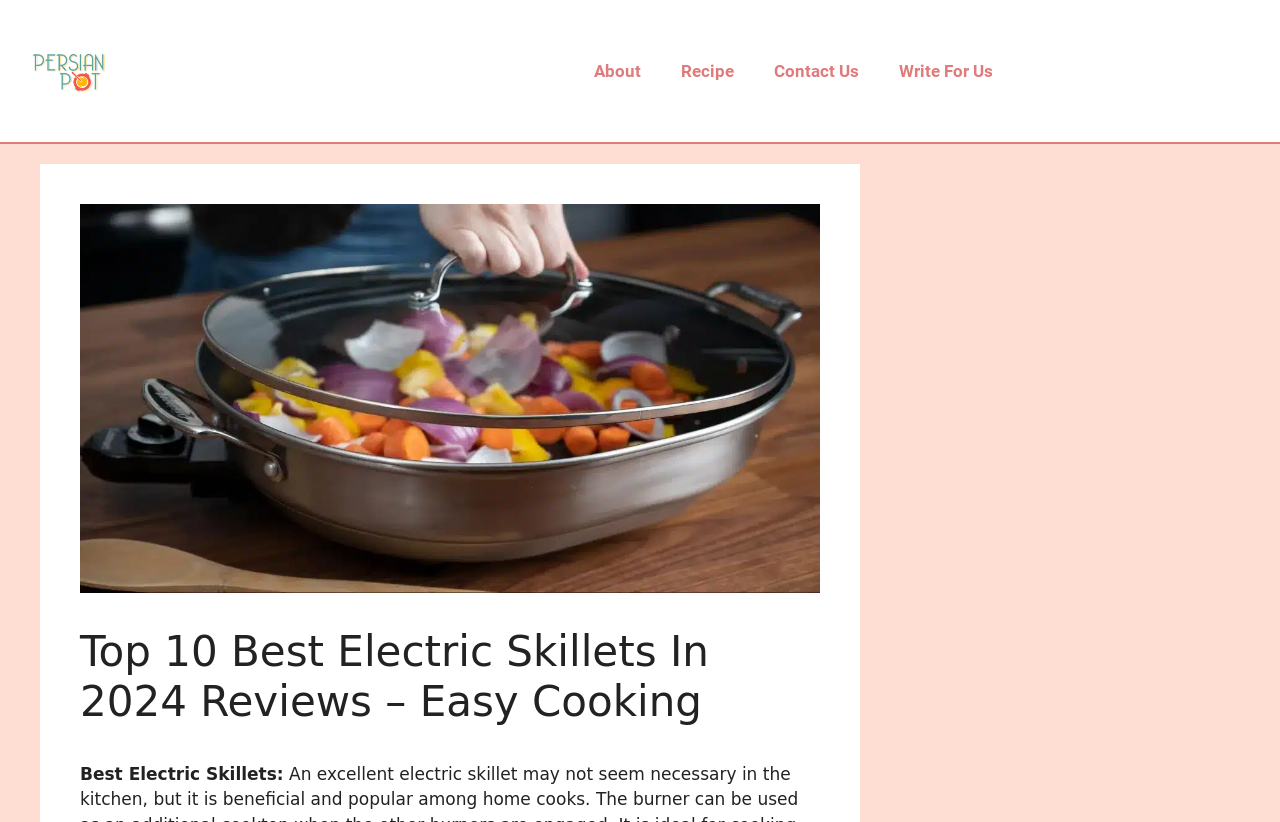Is there an image on the webpage?
Identify the answer in the screenshot and reply with a single word or phrase.

Yes